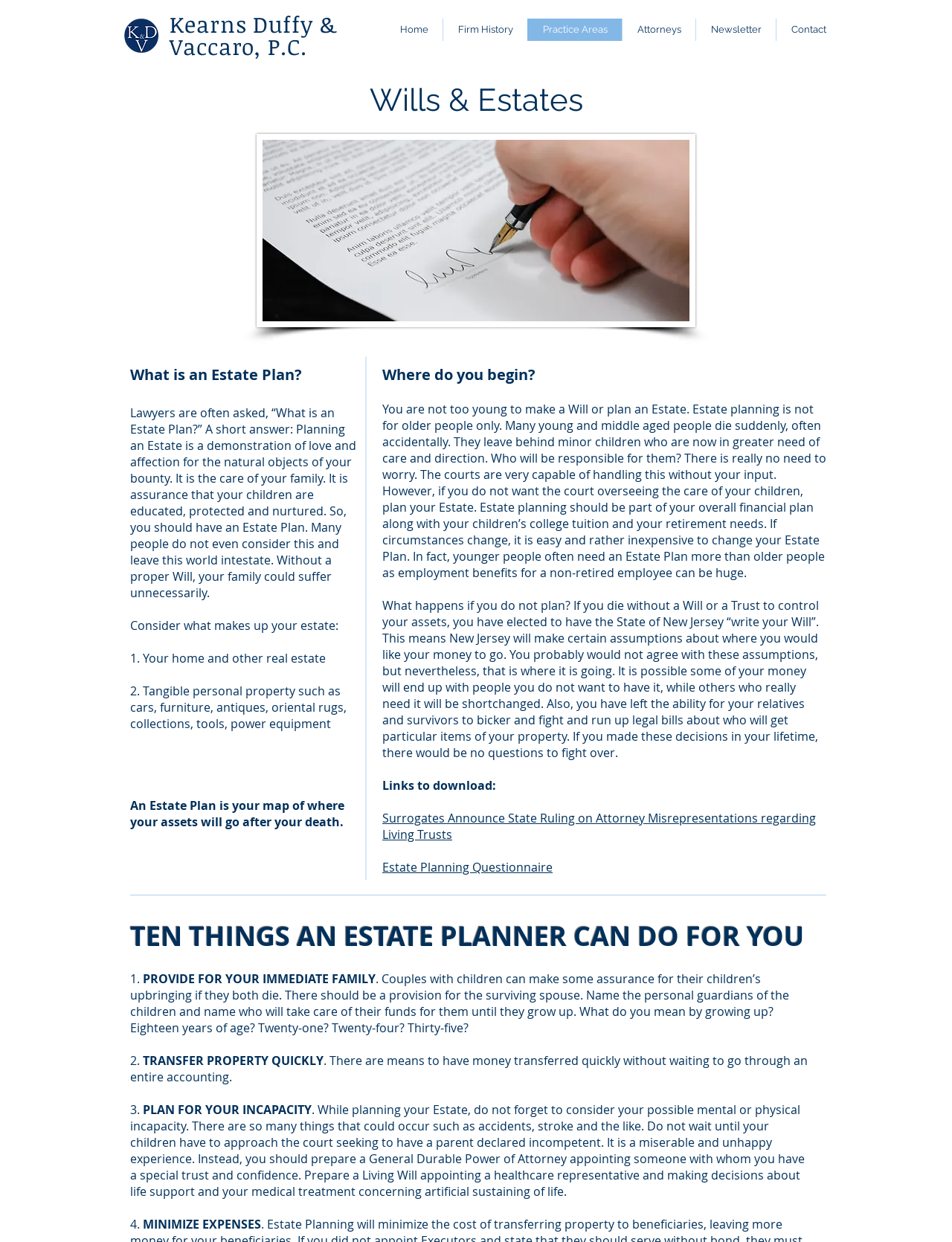What is the purpose of an Estate Plan?
Give a single word or phrase answer based on the content of the image.

To provide for your immediate family